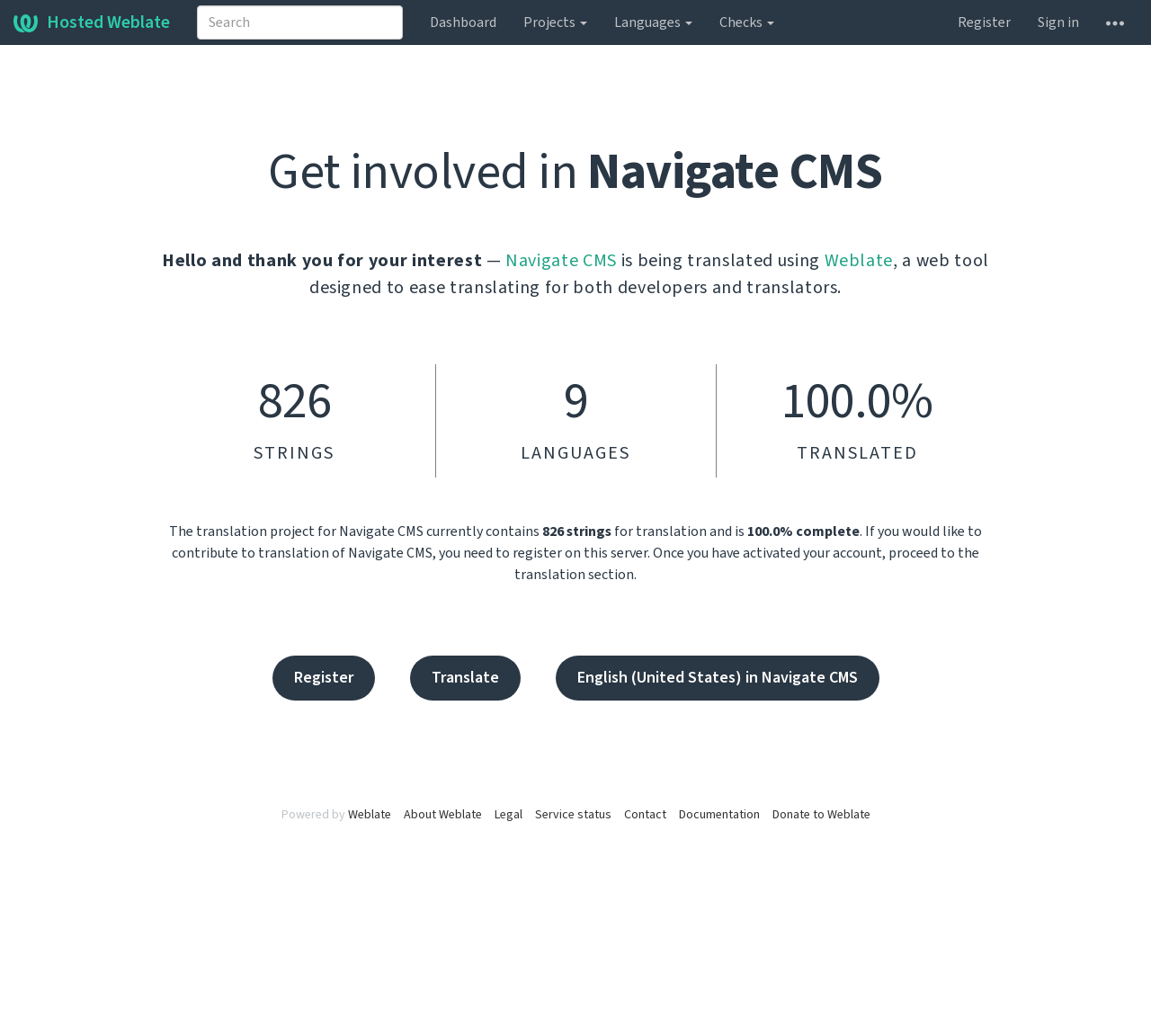Can you find the bounding box coordinates for the element to click on to achieve the instruction: "Click the 'Show Information' link"?

None